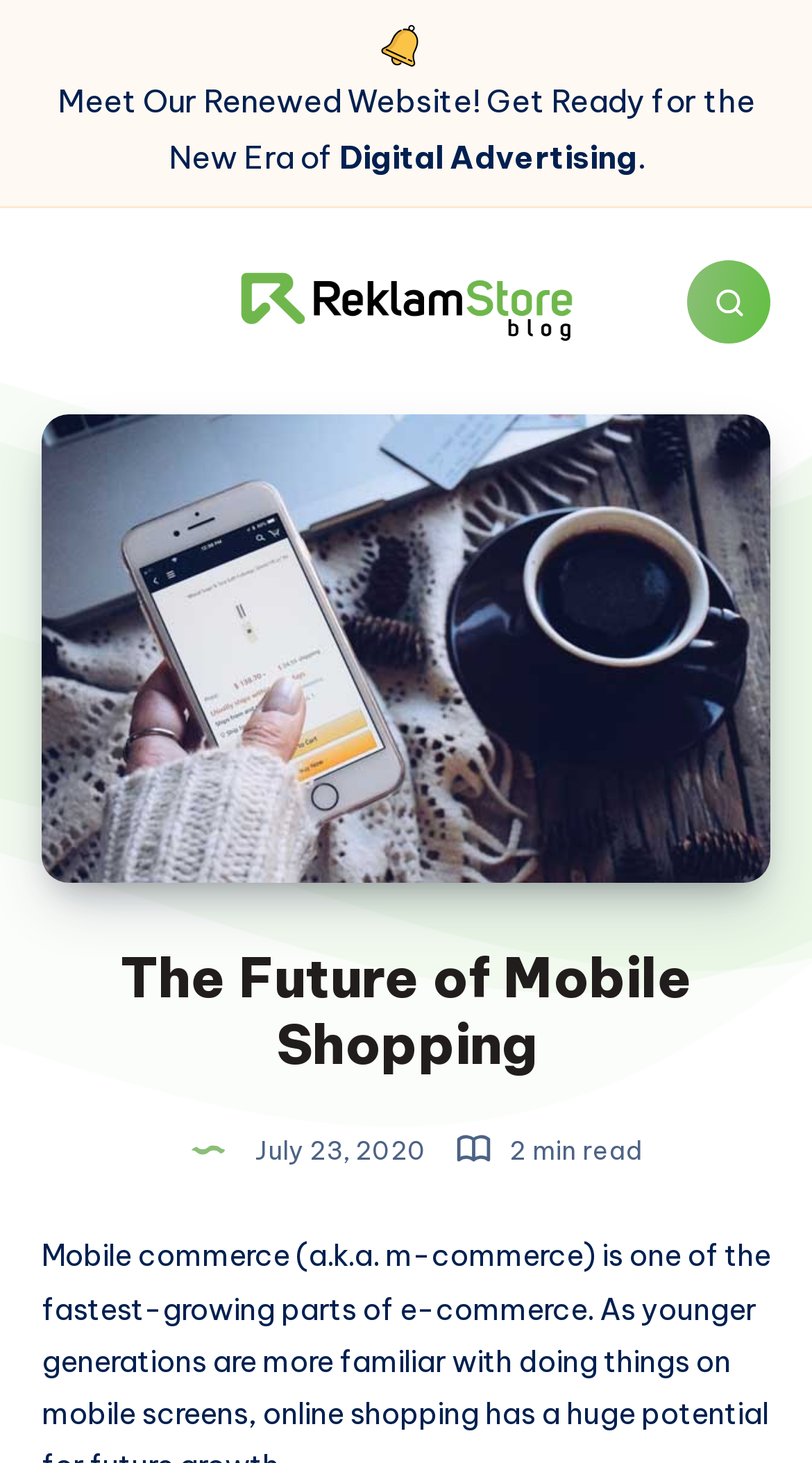Find the headline of the webpage and generate its text content.

The Future of Mobile Shopping